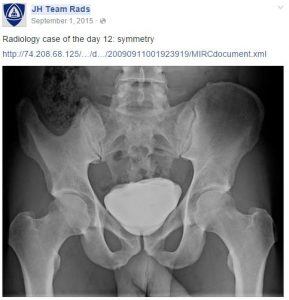Depict the image with a detailed narrative.

**Caption:** This X-ray image displays a detailed view of the human pelvis, highlighting the anatomical structures with clarity. The case, referenced as "Radiology case of the day 12: symmetry," focuses on the symmetrical alignment of the pelvic bones. This diagnostic imaging serves as a valuable educational resource, enhancing understanding of human anatomy, particularly in the context of radiology education. The image is part of the educational efforts at Johns Hopkins, illustrating the integration of advanced imaging techniques in medical training. The post, made by JH Team Rads on September 1, 2015, provides a link for further learning, reflecting a commitment to improving medical education through innovative methods.